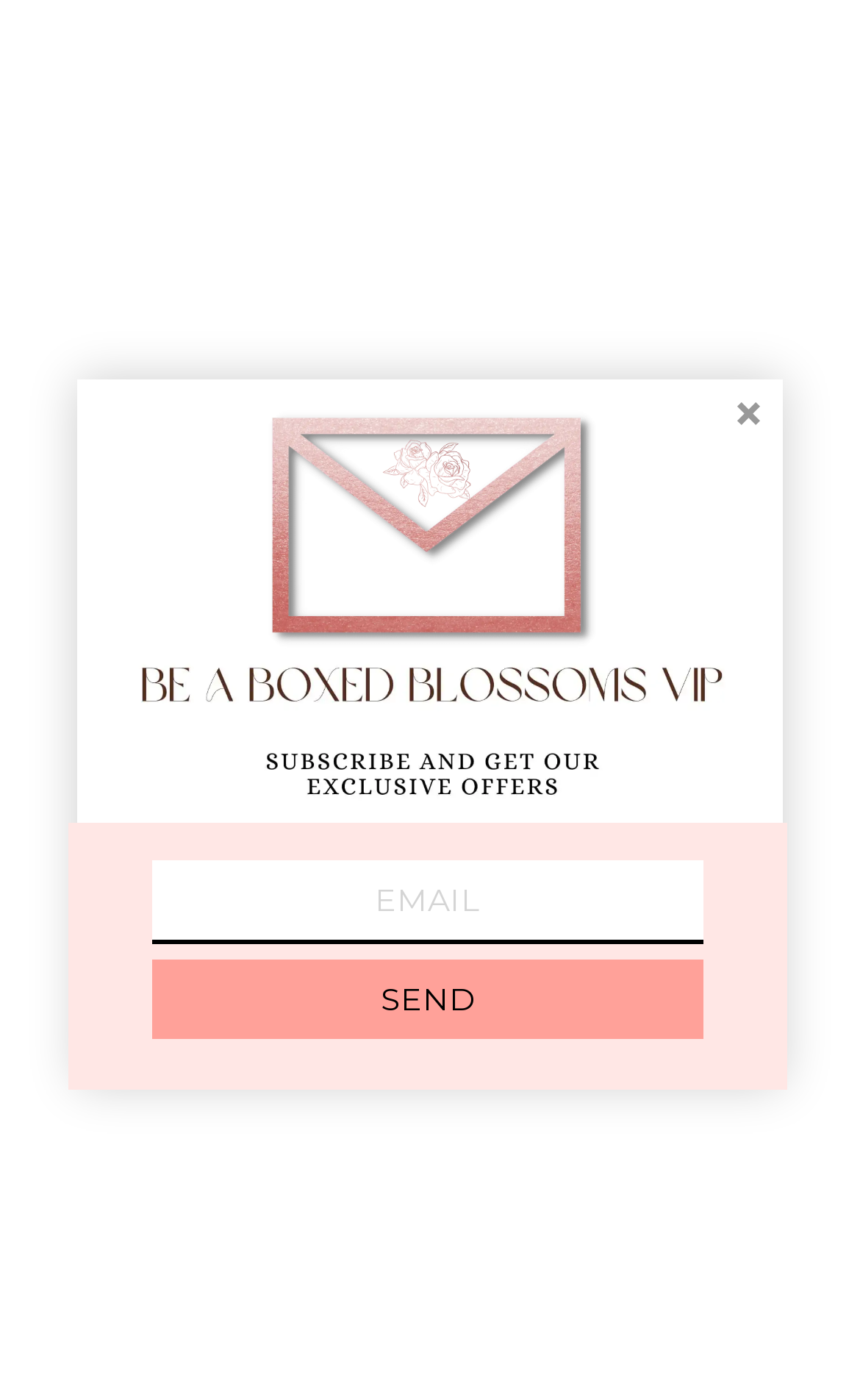Could you find the bounding box coordinates of the clickable area to complete this instruction: "Search for something"?

[0.186, 0.36, 0.337, 0.383]